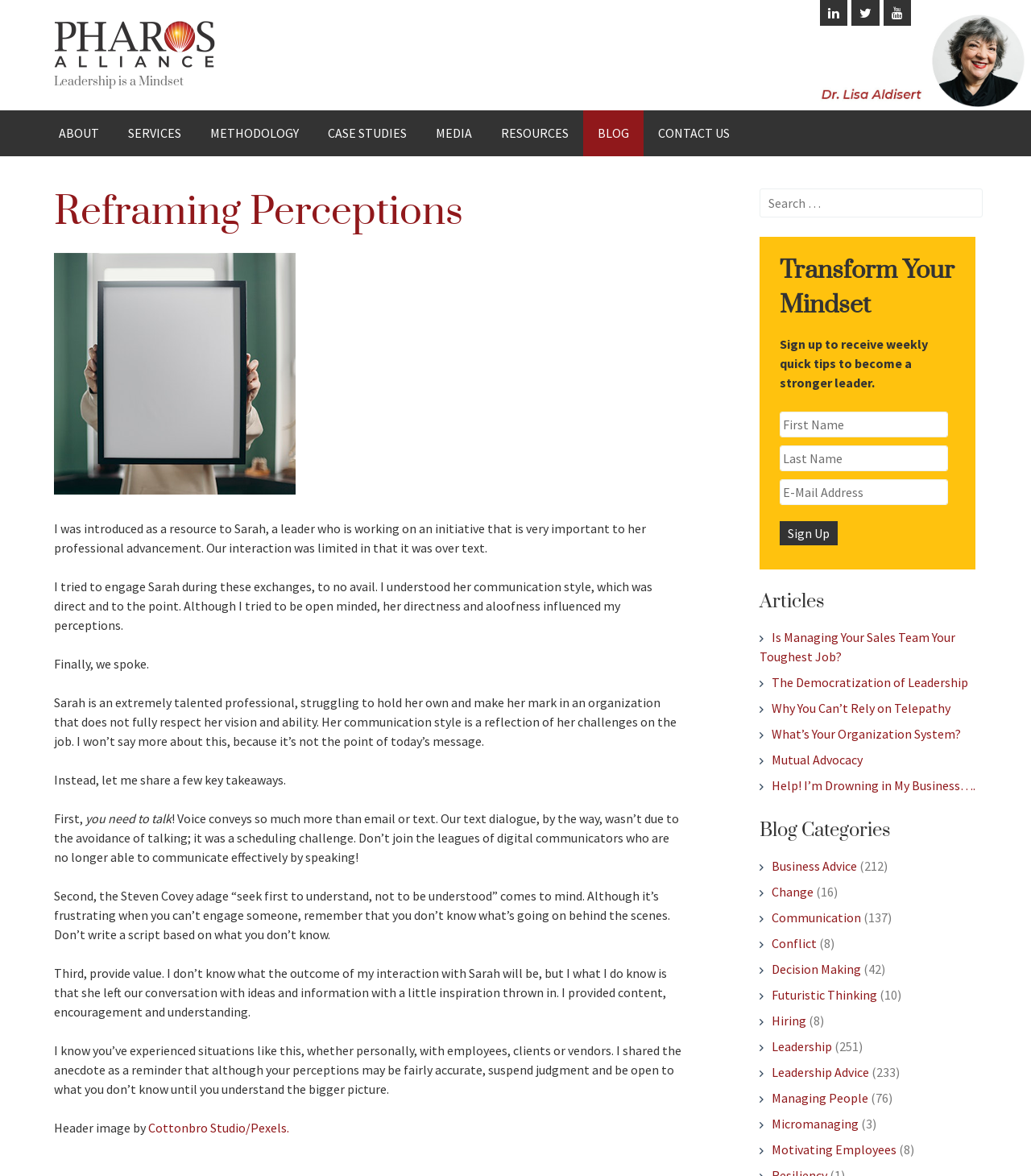Based on the element description: "Leadership", identify the bounding box coordinates for this UI element. The coordinates must be four float numbers between 0 and 1, listed as [left, top, right, bottom].

[0.737, 0.883, 0.807, 0.896]